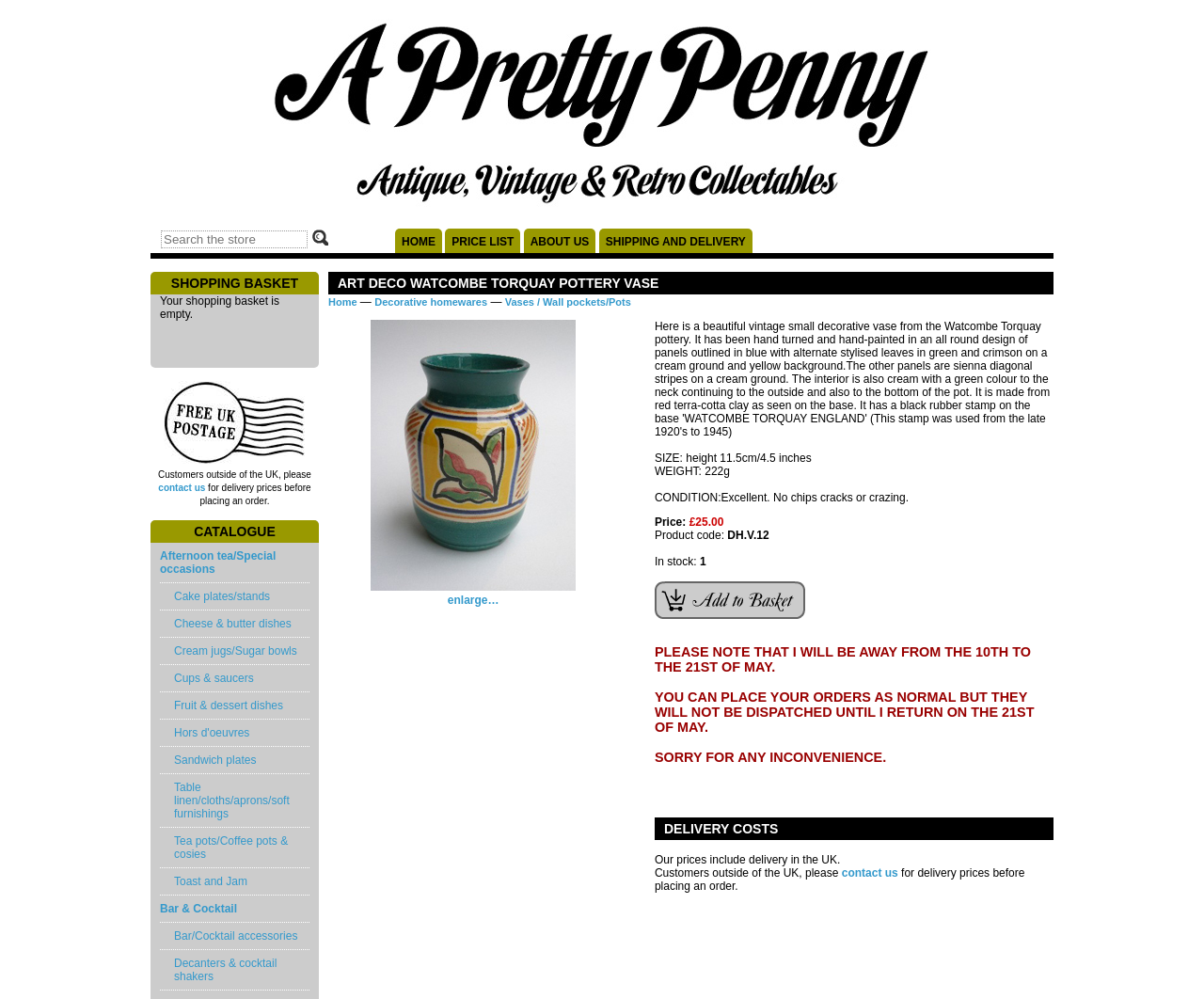Locate the bounding box coordinates of the clickable region to complete the following instruction: "Click on HOME."

[0.328, 0.229, 0.367, 0.253]